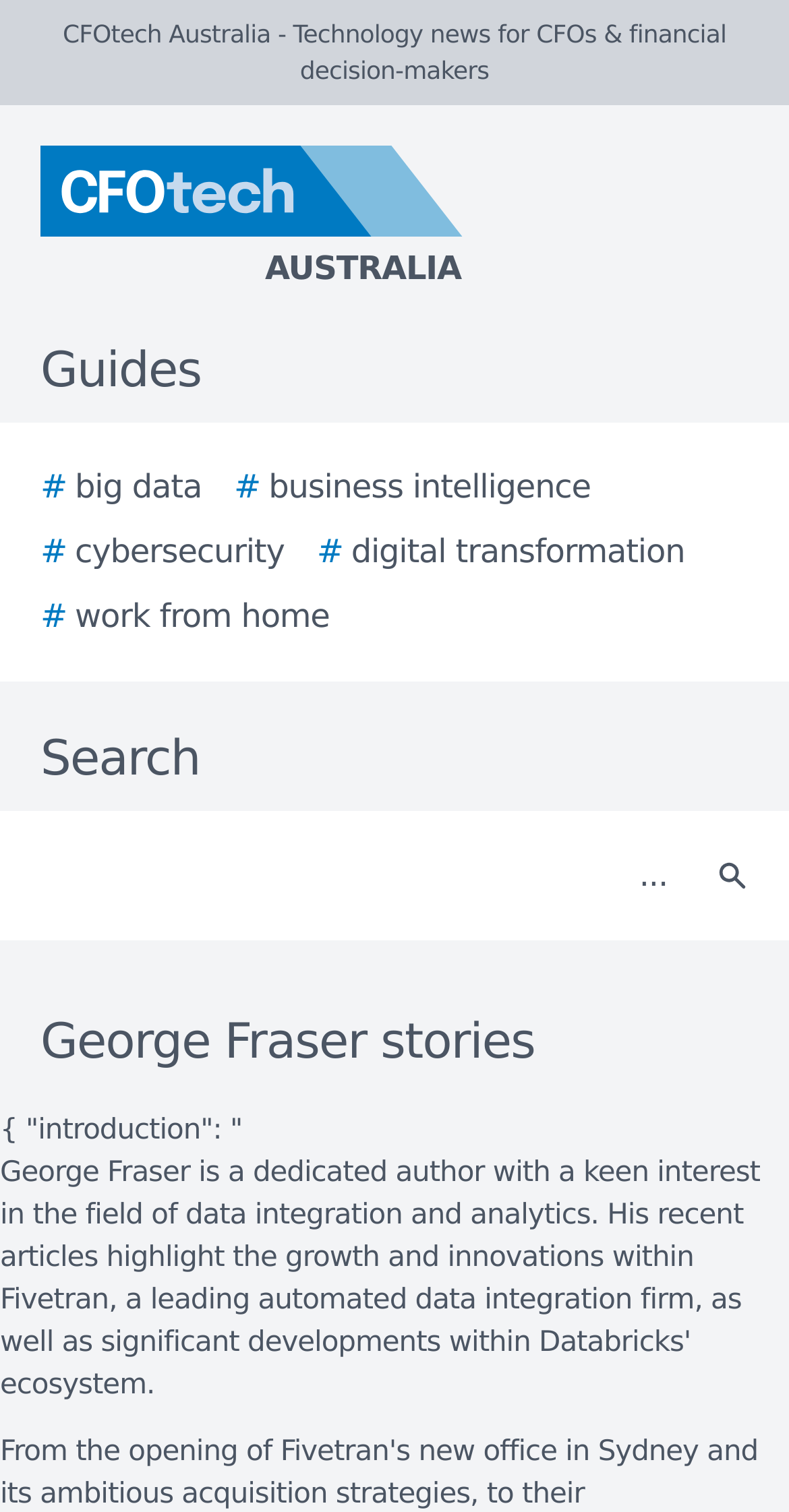Could you specify the bounding box coordinates for the clickable section to complete the following instruction: "Click the CFOtech Australia logo"?

[0.0, 0.096, 0.923, 0.194]